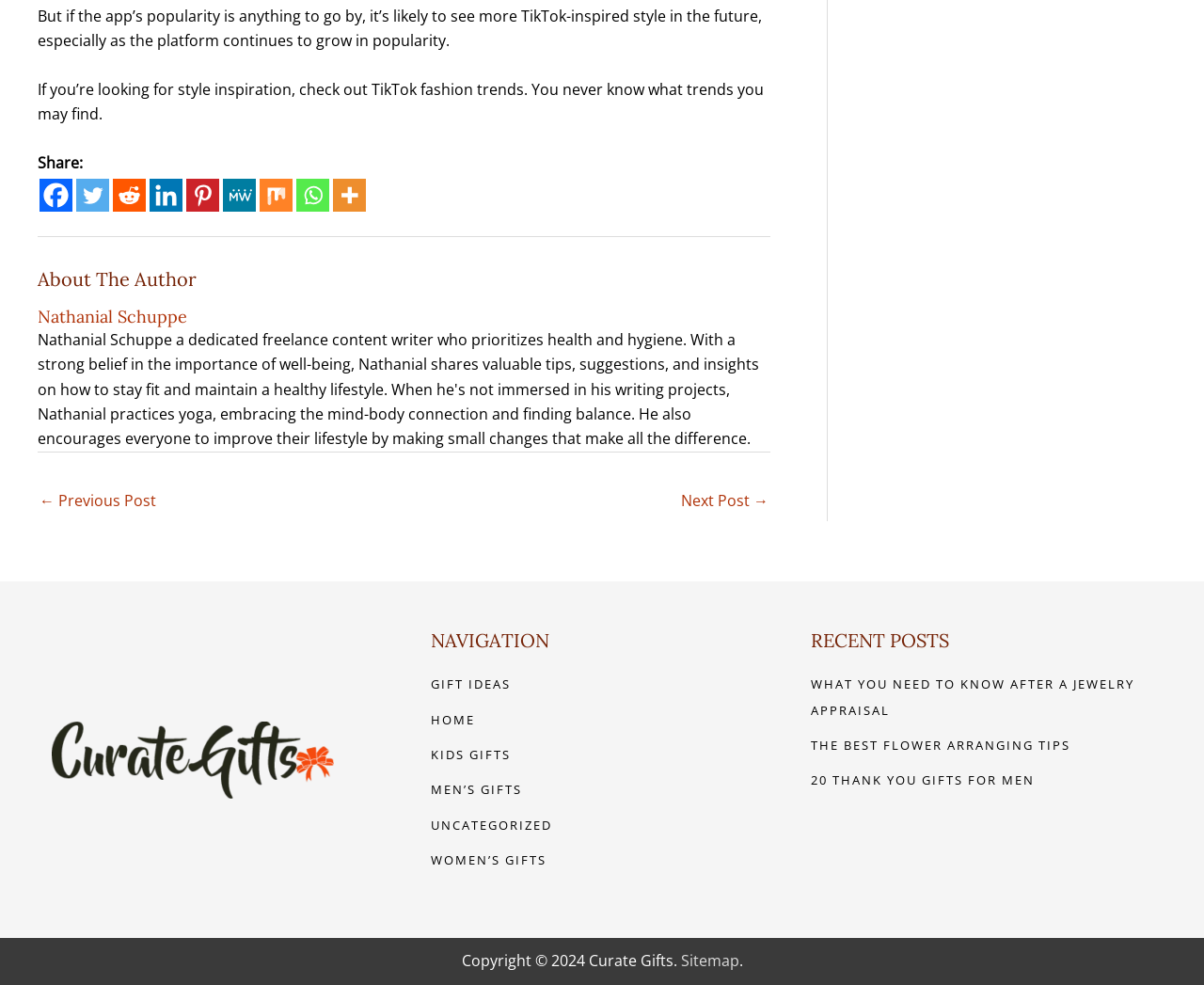Pinpoint the bounding box coordinates of the element that must be clicked to accomplish the following instruction: "Go to the next post". The coordinates should be in the format of four float numbers between 0 and 1, i.e., [left, top, right, bottom].

[0.566, 0.492, 0.638, 0.527]